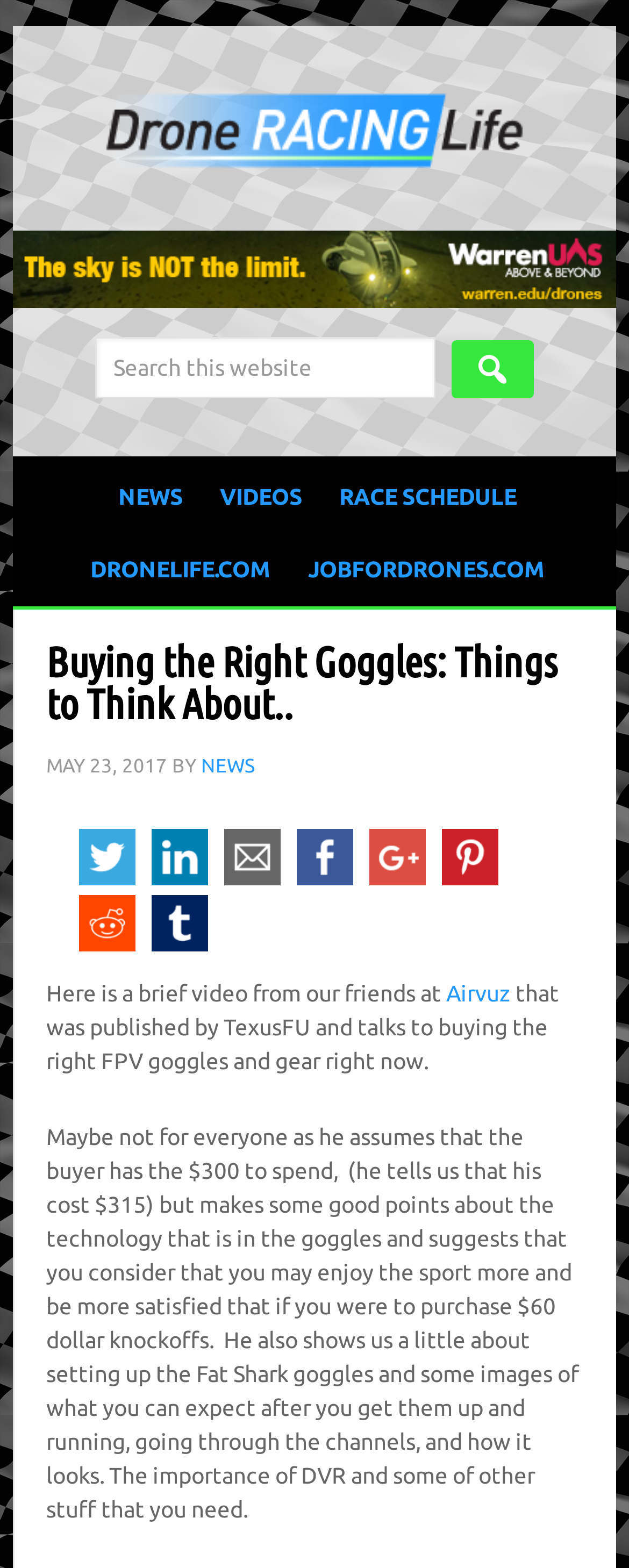Please extract the title of the webpage.

Buying the Right Goggles: Things to Think About..